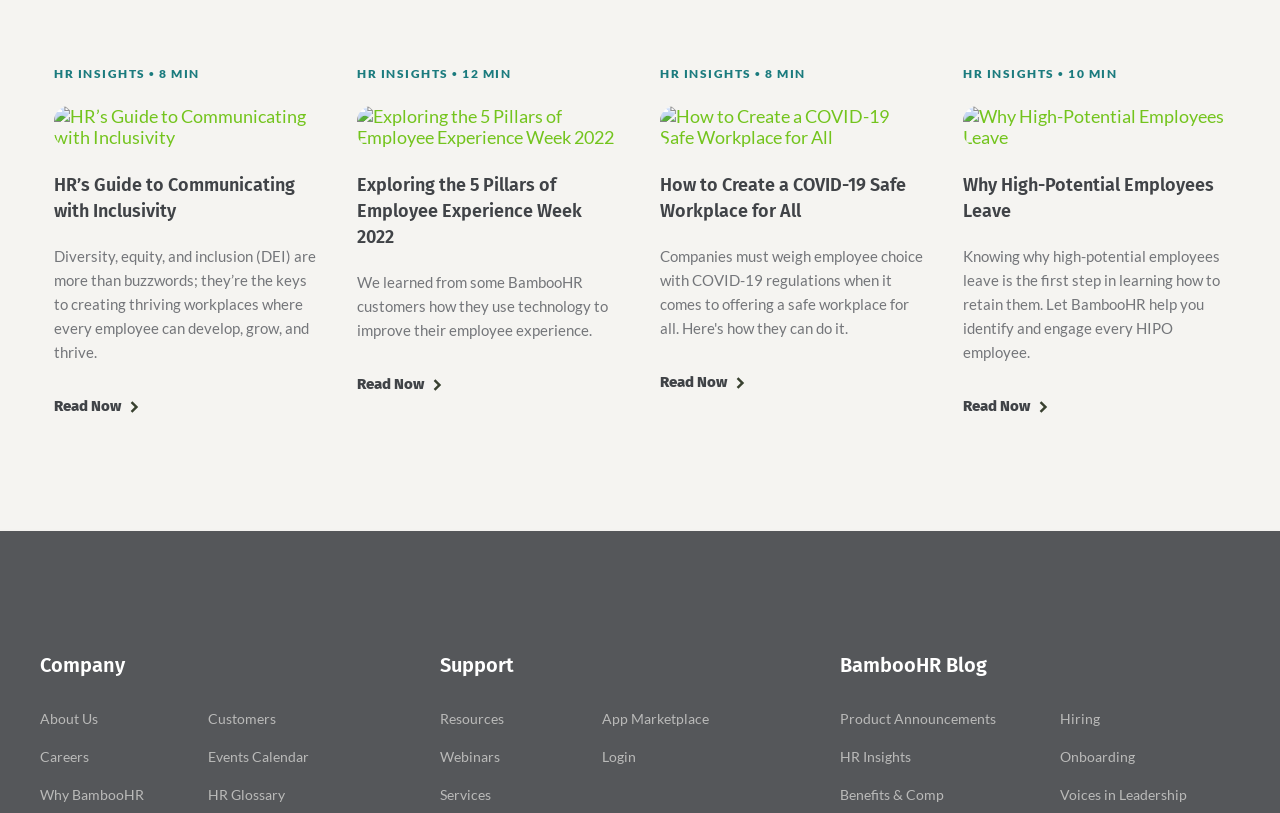How many minutes does it take to read the second post?
Please provide a comprehensive answer based on the information in the image.

The second post has a StaticText '12 MIN' which indicates the time it takes to read the post.